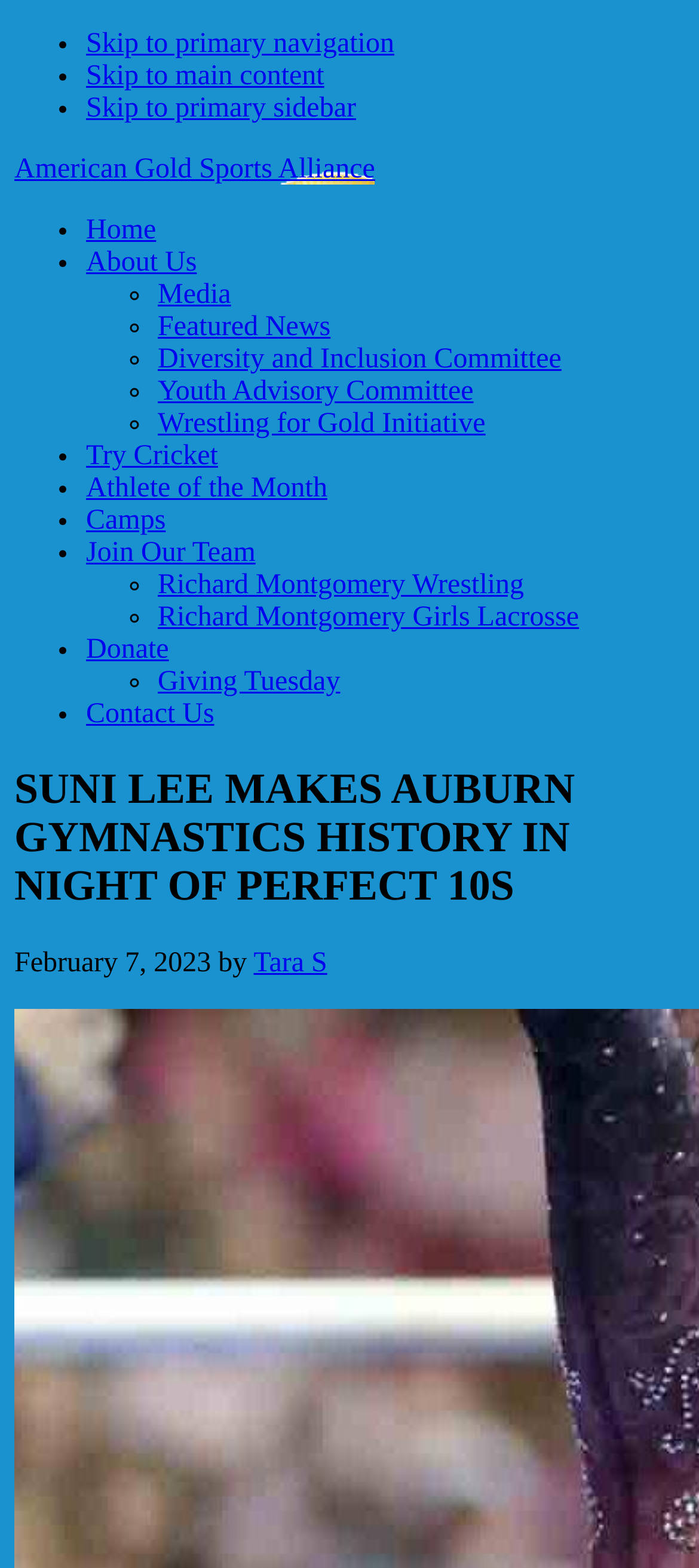Give a concise answer of one word or phrase to the question: 
How many perfect 10s were recorded on Friday night?

nine